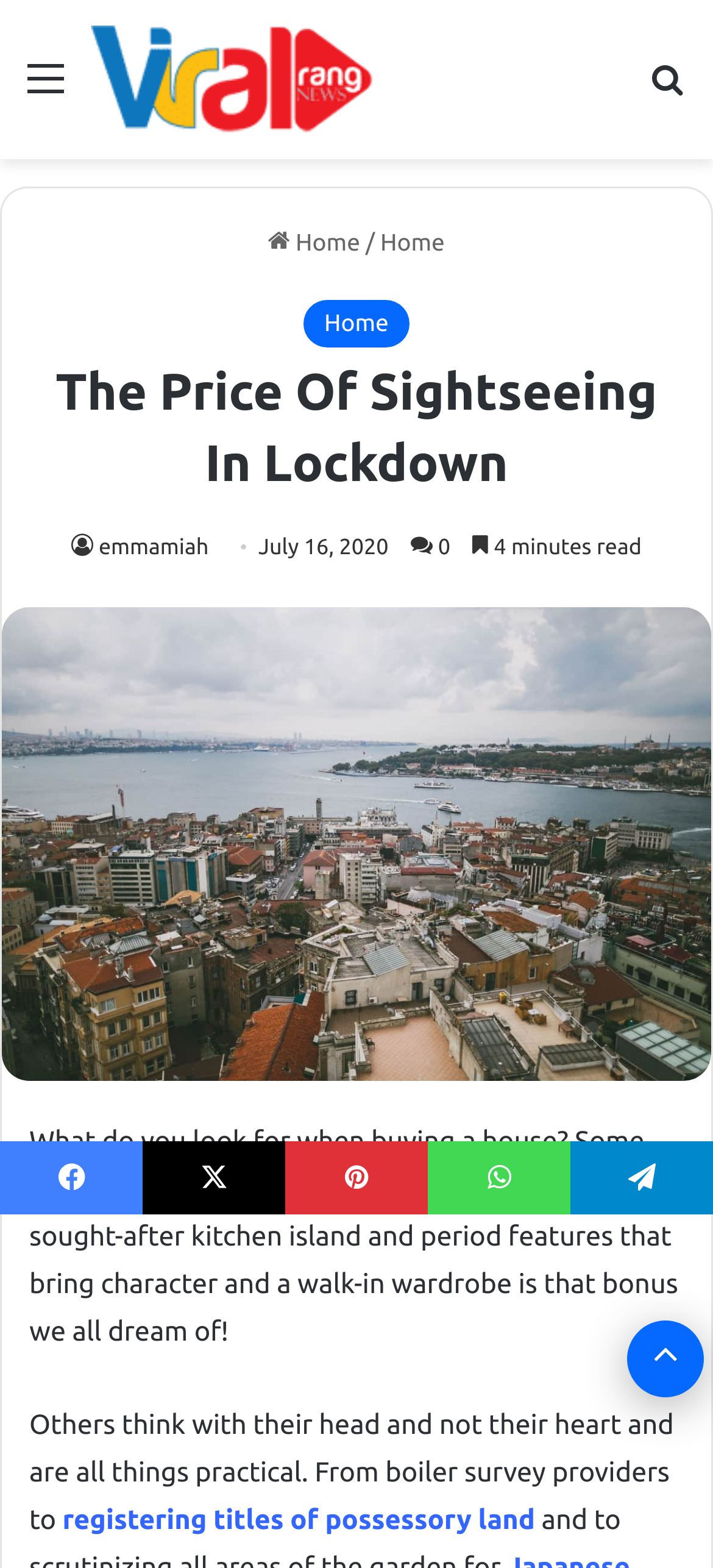Summarize the webpage in an elaborate manner.

This webpage appears to be a blog post or article about buying a house. At the top left, there is a menu link and a link to the website's homepage, "Viral Rang", accompanied by an image of the website's logo. To the top right, there is a search bar with a link to search for content on the website.

Below the search bar, there is a header section with links to the homepage, separated by a slash. The title of the article, "The Price Of Sightseeing In Lockdown", is displayed prominently in a heading. The author's name, "emmamiah", and the date of publication, "July 16, 2020", are displayed below the title. The estimated reading time, "4 minutes read", is also shown.

The main content of the article is divided into two sections. The first section is an image related to the article, taking up most of the width of the page. Below the image, there is a block of text that discusses what people look for when buying a house, including the perfect homely feel, kitchen island, and period features. The text also mentions the practical considerations of buying a house.

The second section of the article continues the discussion of buying a house, mentioning boiler survey providers and registering titles of possessory land. There is a link to more information on the latter topic.

At the bottom of the page, there are social media links to Facebook, Pinterest, WhatsApp, and Telegram, allowing users to share the article on these platforms. A "Back to top" button is also located at the bottom right of the page, allowing users to quickly return to the top of the article.